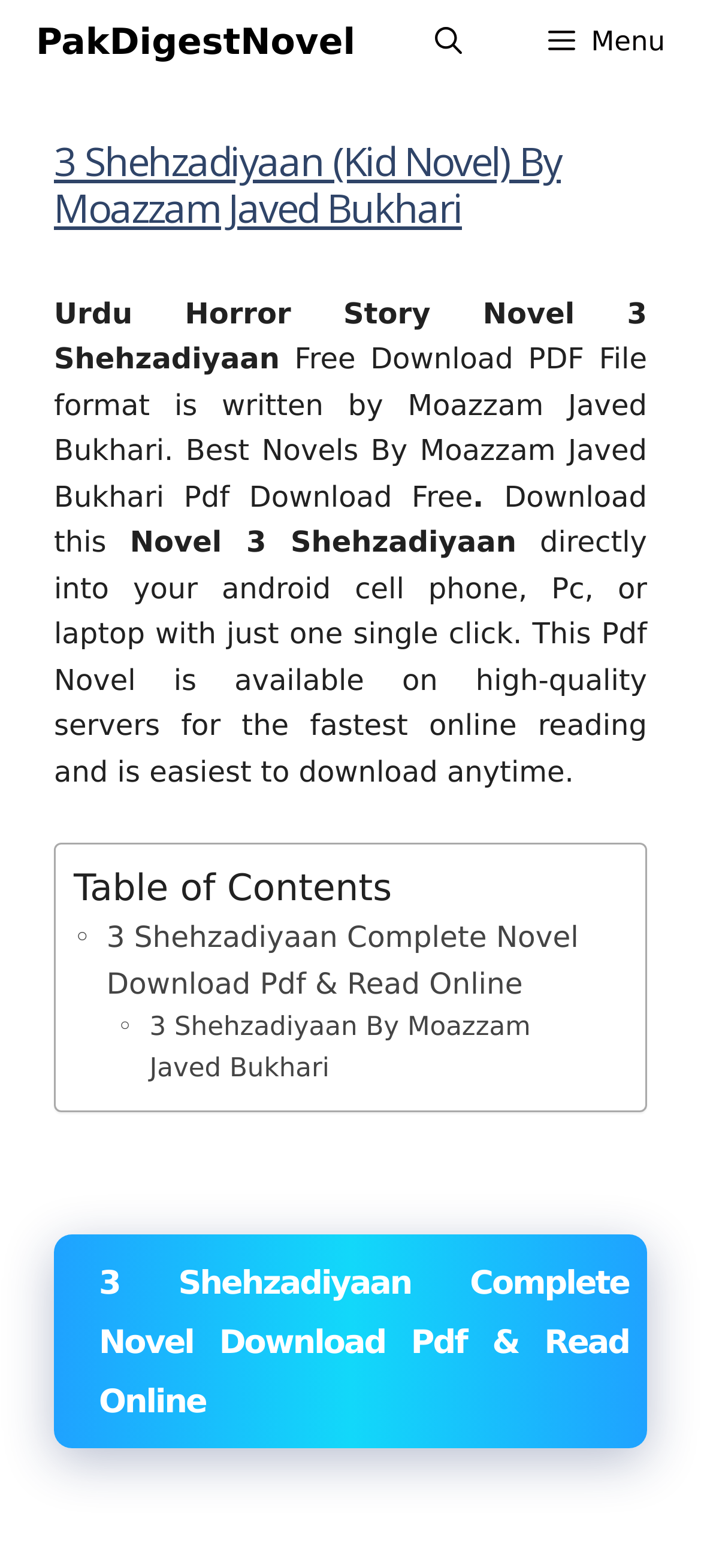Please use the details from the image to answer the following question comprehensively:
Who is the author of this book?

The author of this book is mentioned in the static text 'Urdu Horror Story Novel 3 Shehzadiyaan Free Download PDF File format is written by Moazzam Javed Bukhari.'